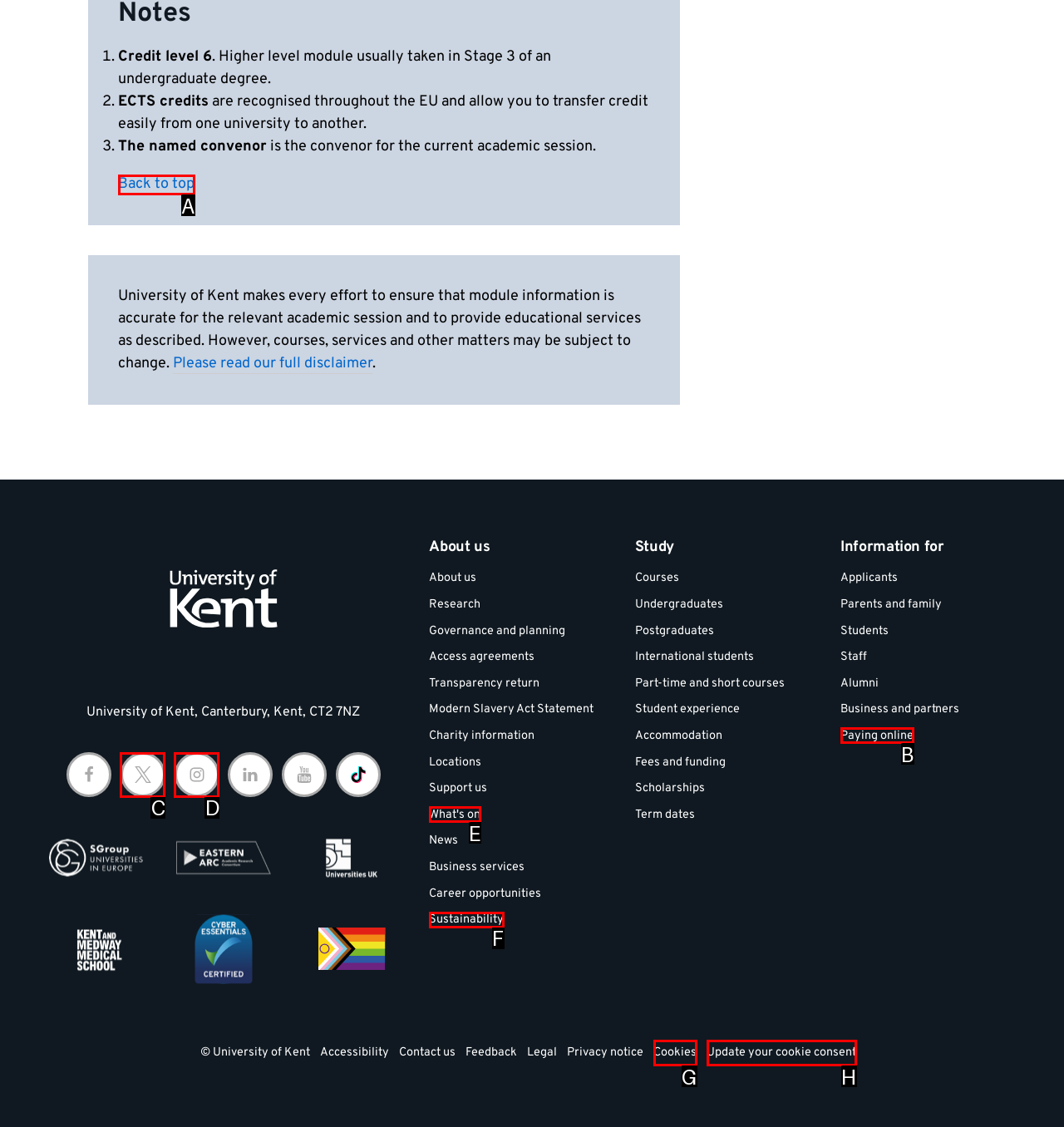Identify the correct letter of the UI element to click for this task: Click on 'Back to top'
Respond with the letter from the listed options.

A